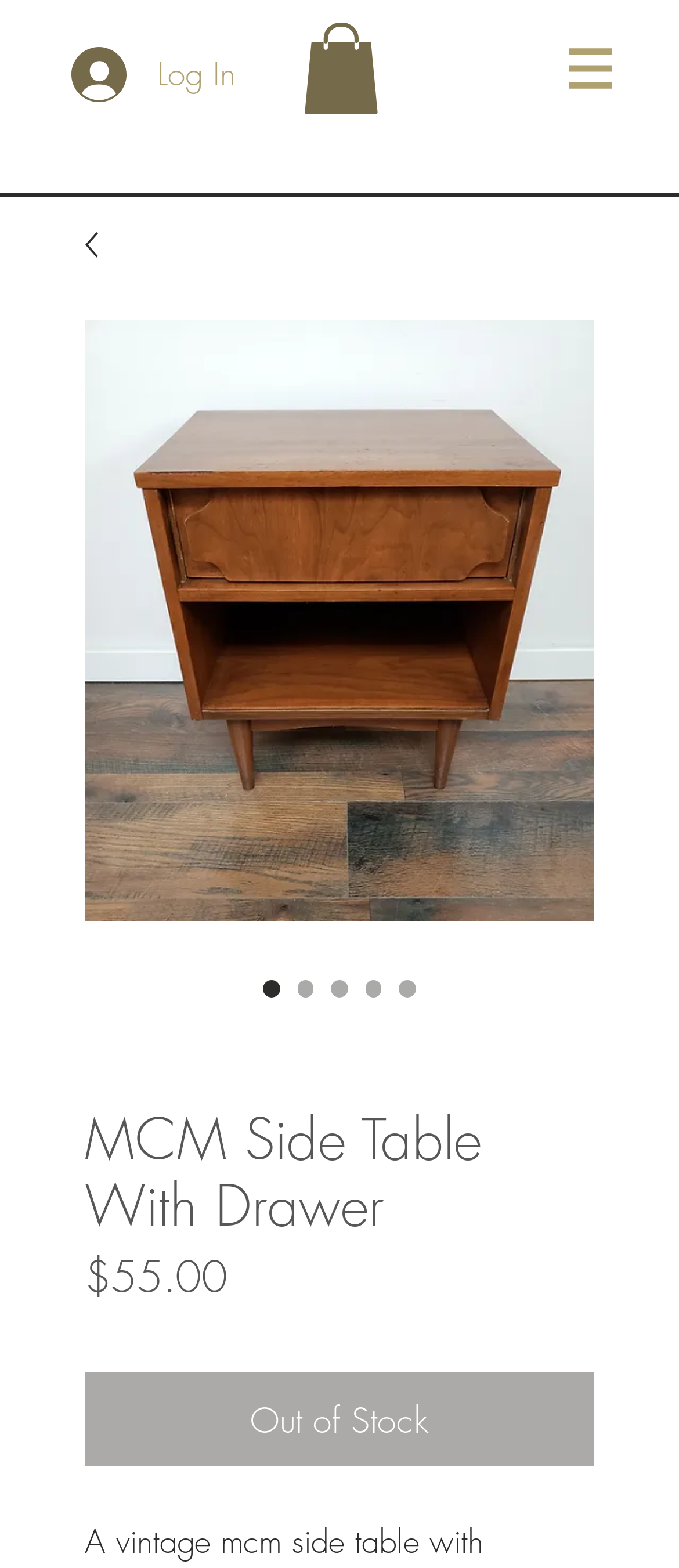Please answer the following question using a single word or phrase: 
Is the MCM side table in stock?

No